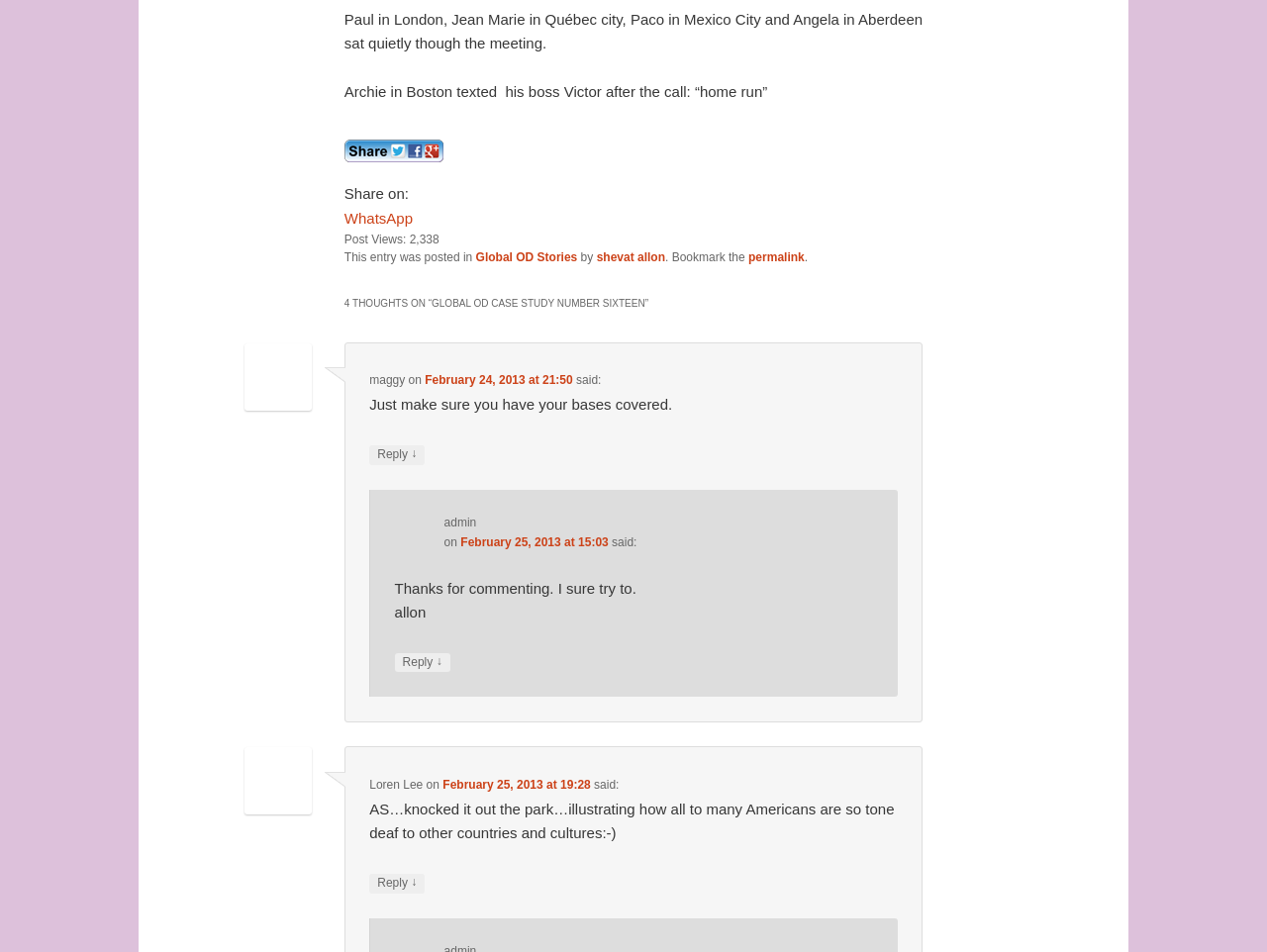Pinpoint the bounding box coordinates of the element to be clicked to execute the instruction: "Share on WhatsApp".

[0.272, 0.22, 0.326, 0.238]